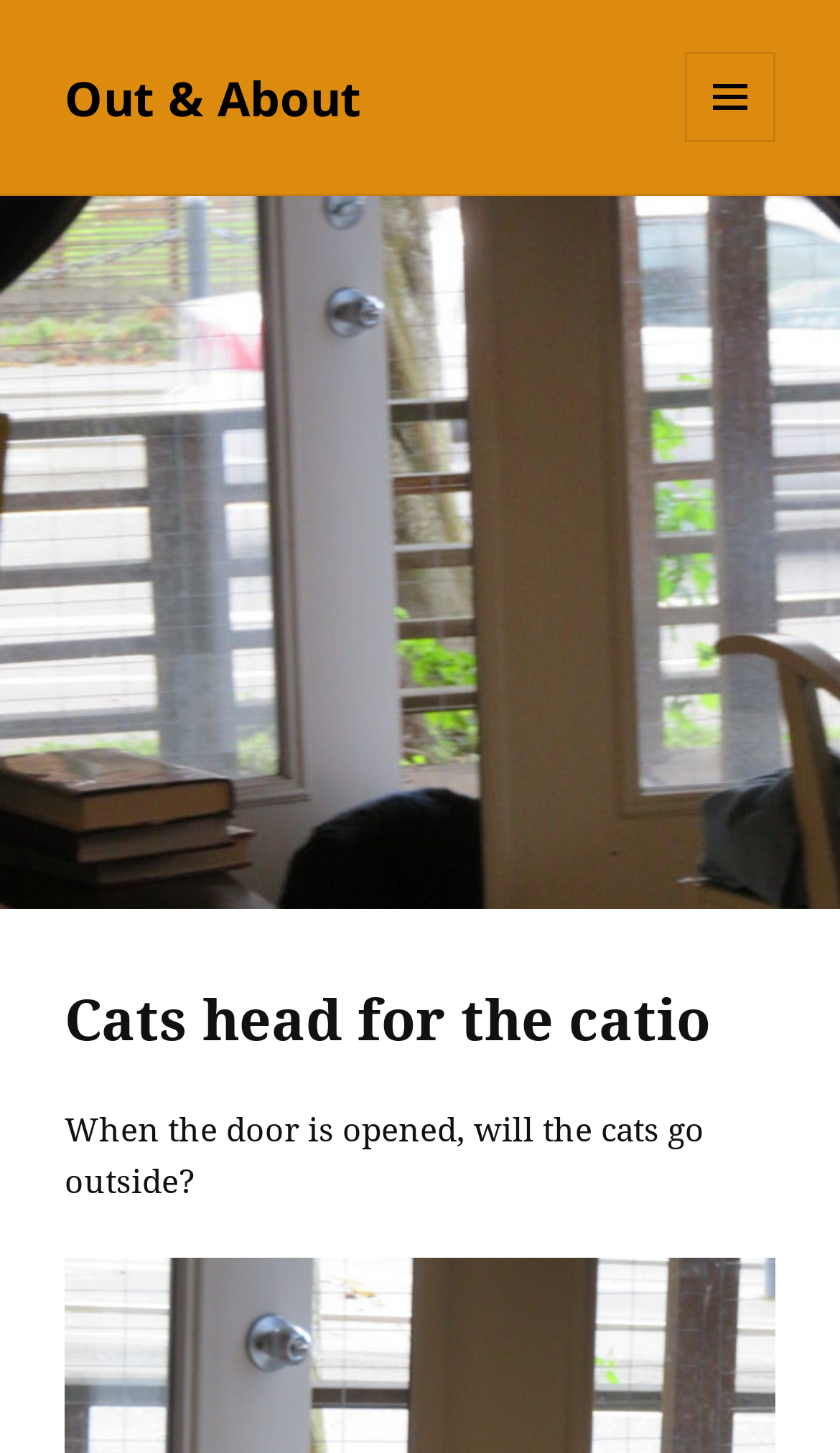Identify and provide the bounding box coordinates of the UI element described: "Document Scanning". The coordinates should be formatted as [left, top, right, bottom], with each number being a float between 0 and 1.

None